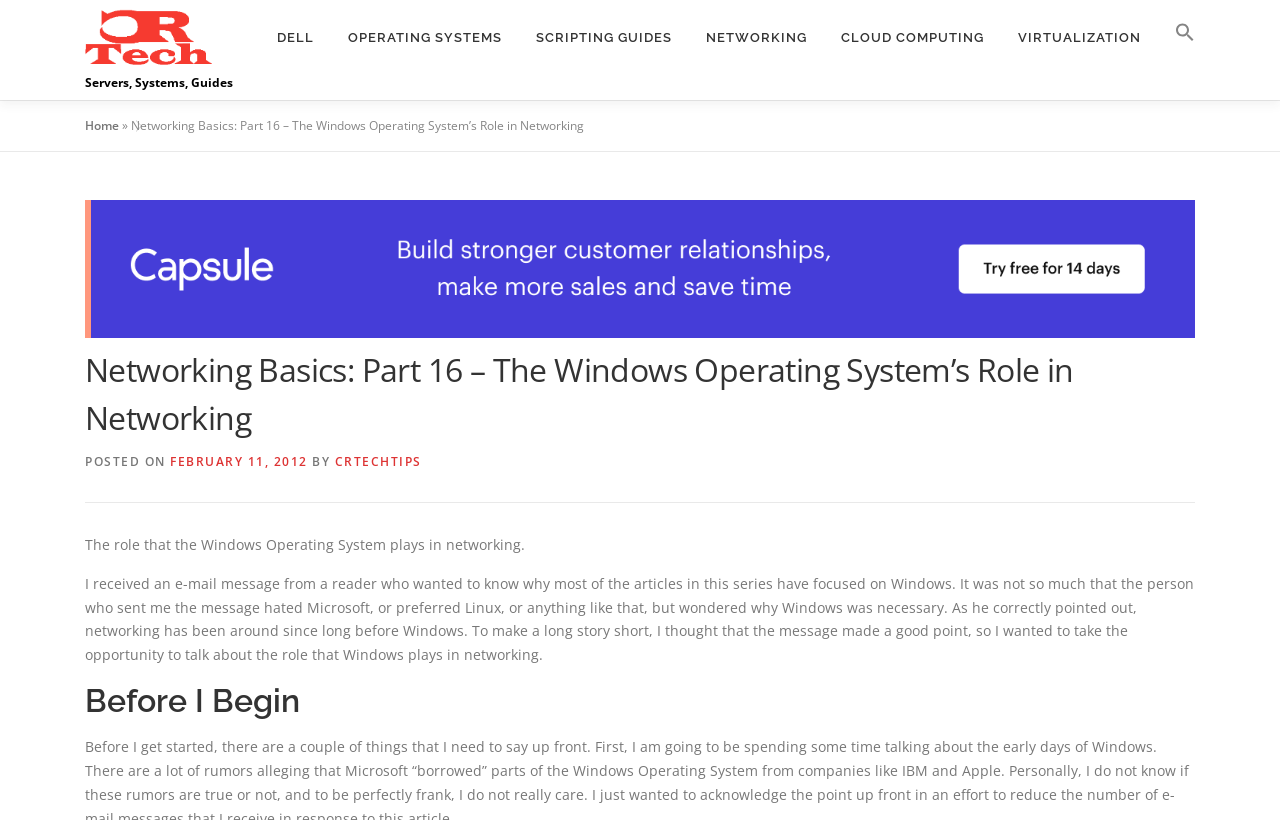Find the bounding box coordinates of the element to click in order to complete this instruction: "Search for something". The bounding box coordinates must be four float numbers between 0 and 1, denoted as [left, top, right, bottom].

[0.905, 0.0, 0.934, 0.091]